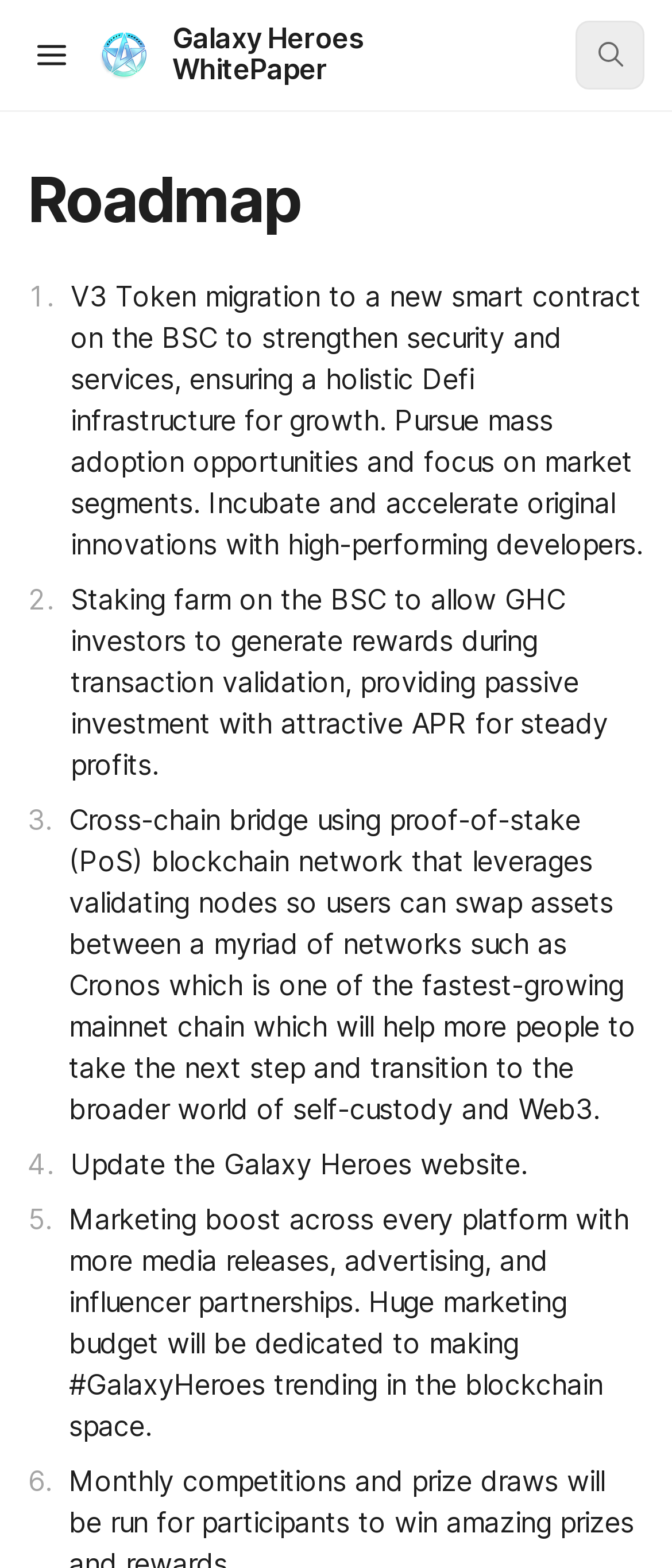Please study the image and answer the question comprehensively:
What is the purpose of the staking farm?

According to the webpage, the staking farm on the BSC is designed to allow GHC investors to generate rewards during transaction validation, providing passive investment with attractive APR for steady profits.